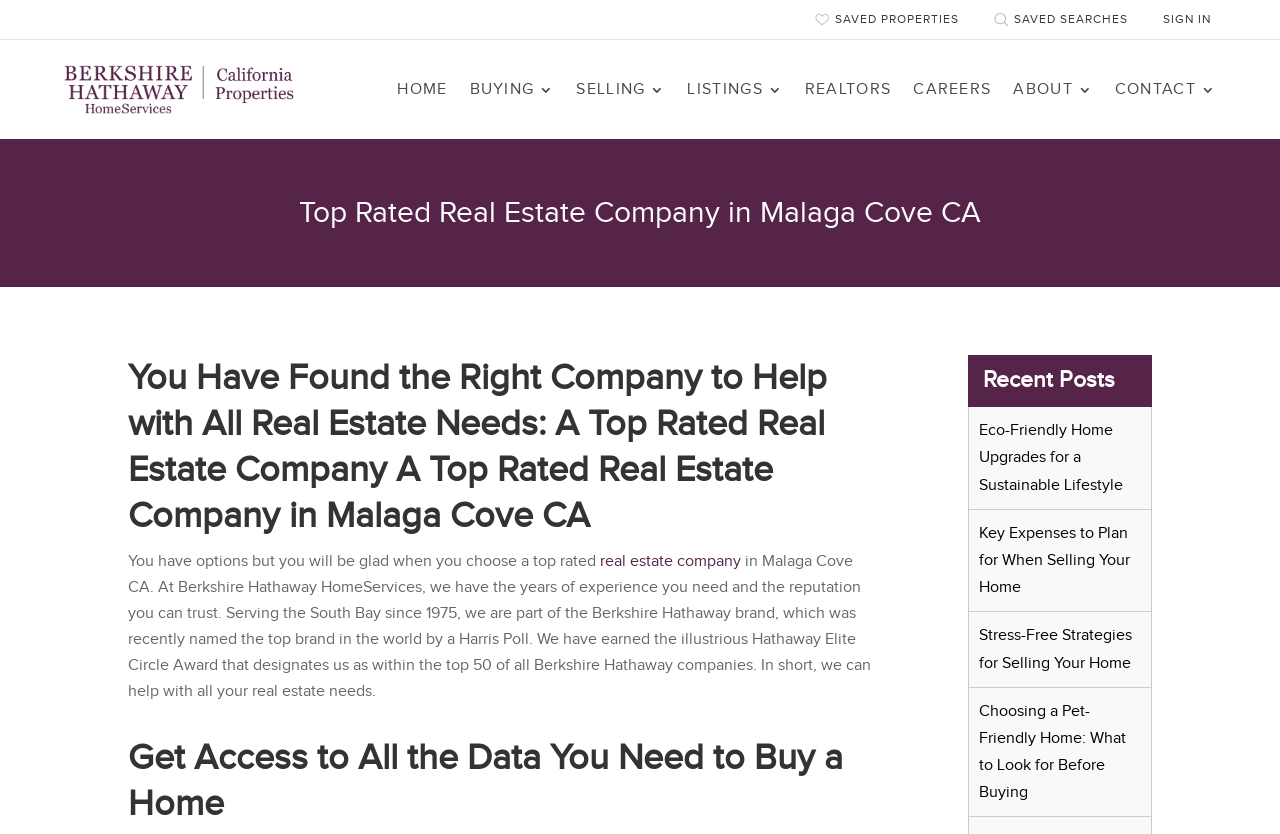Generate the main heading text from the webpage.

Top Rated Real Estate Company in Malaga Cove CA